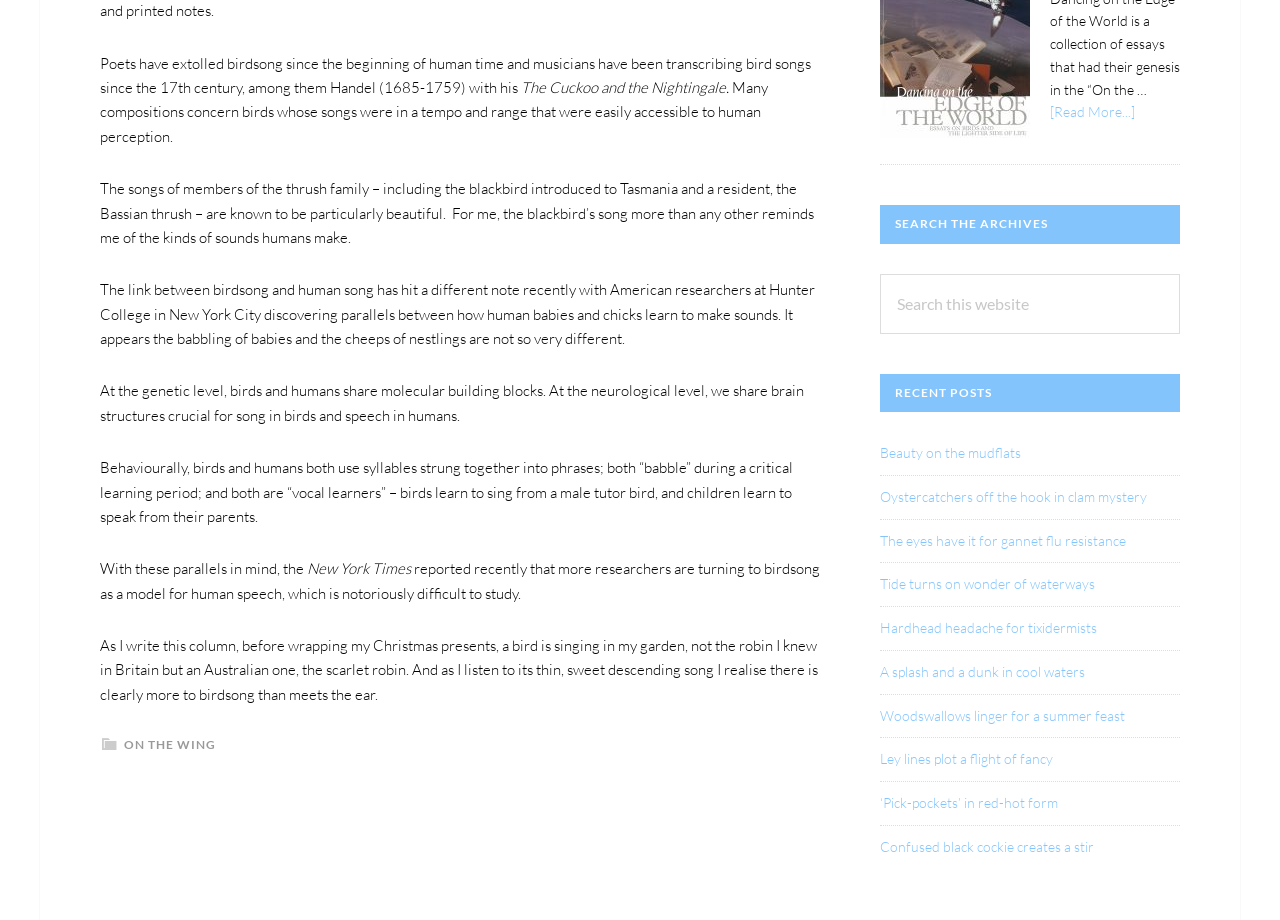Determine the bounding box coordinates for the element that should be clicked to follow this instruction: "Search this website". The coordinates should be given as four float numbers between 0 and 1, in the format [left, top, right, bottom].

[0.688, 0.298, 0.922, 0.363]